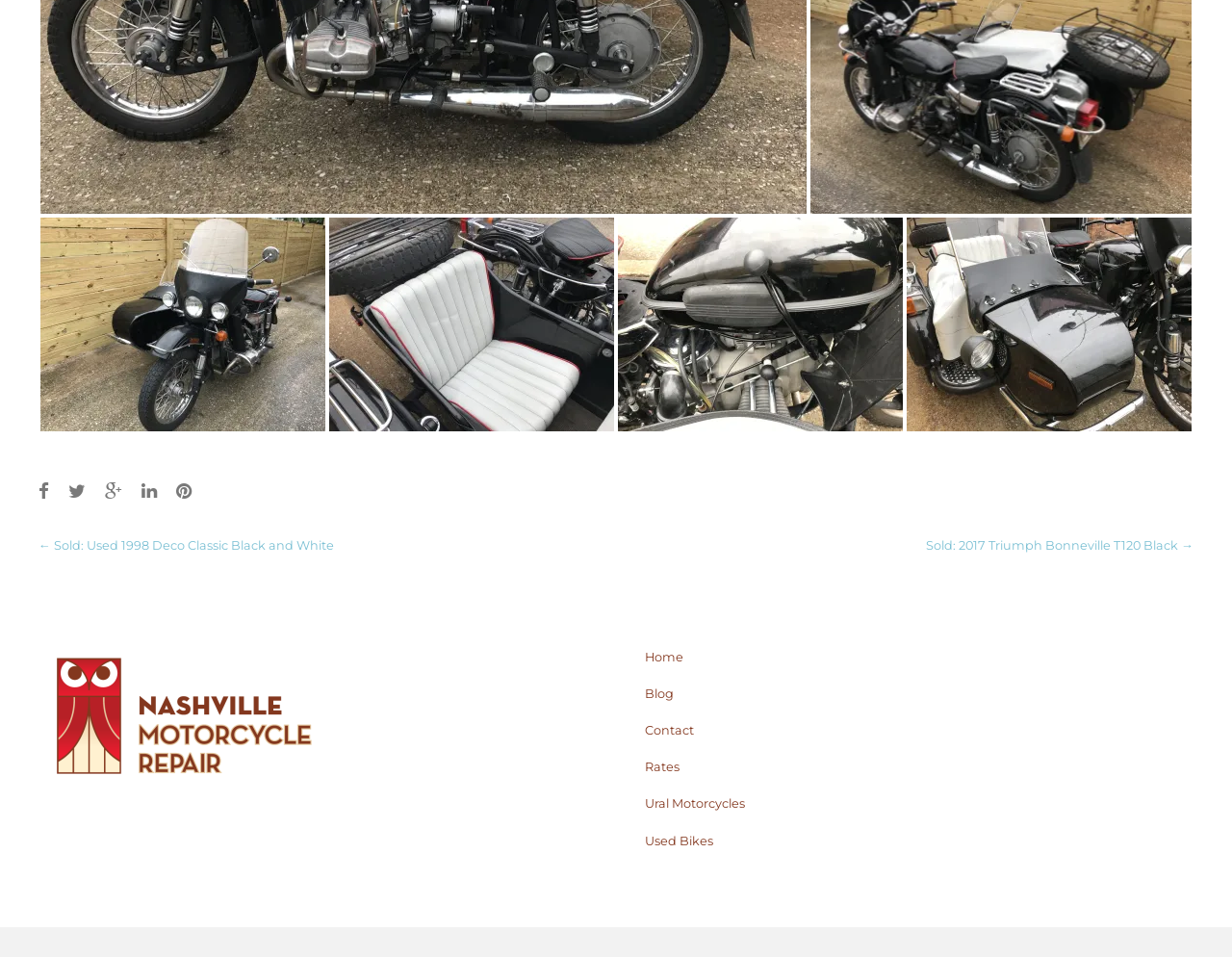Based on the element description Used Bikes, identify the bounding box of the UI element in the given webpage screenshot. The coordinates should be in the format (top-left x, top-left y, bottom-right x, bottom-right y) and must be between 0 and 1.

[0.523, 0.871, 0.579, 0.886]